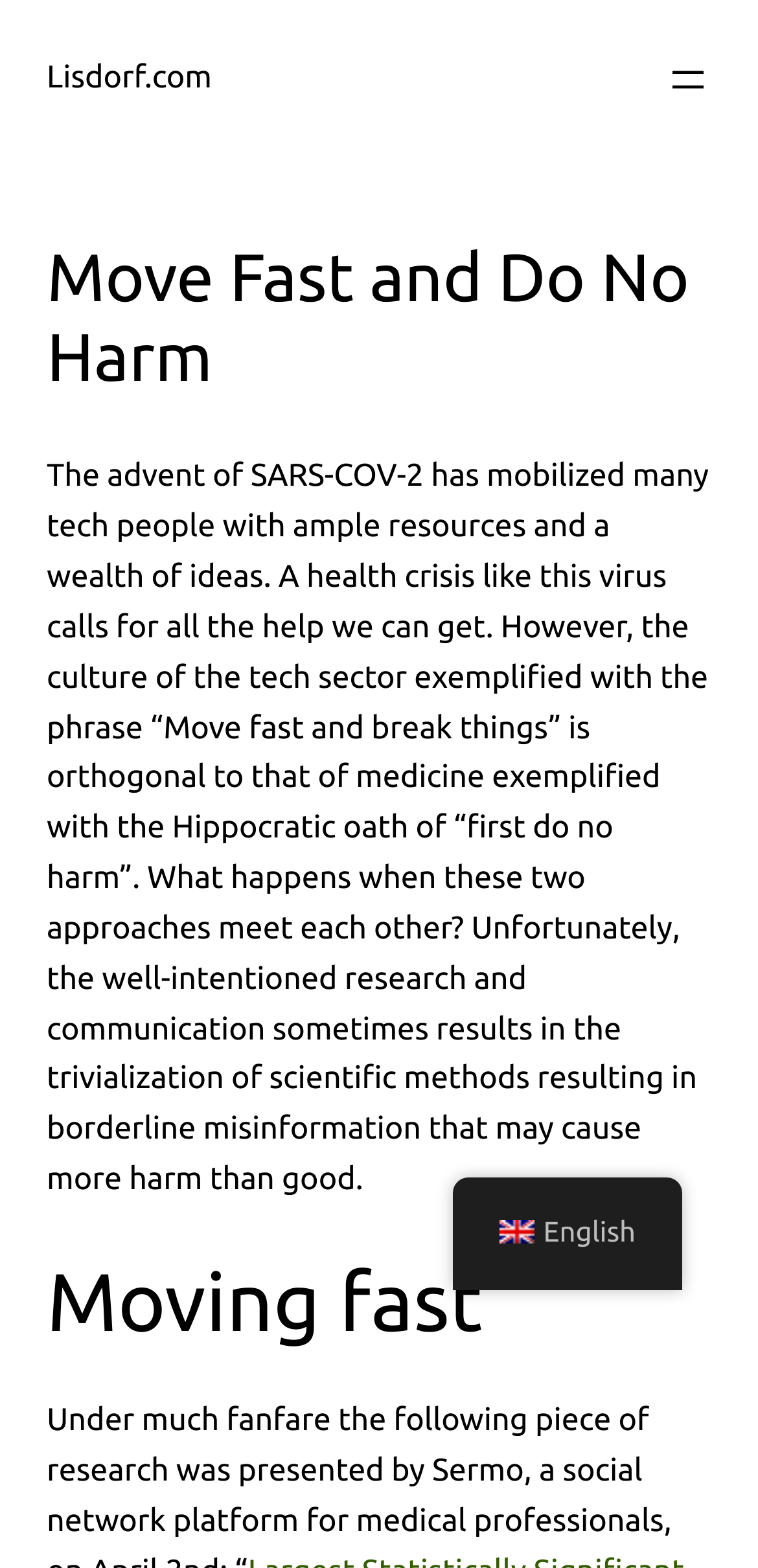Using the description: "aria-label="Open menu"", identify the bounding box of the corresponding UI element in the screenshot.

[0.877, 0.036, 0.938, 0.065]